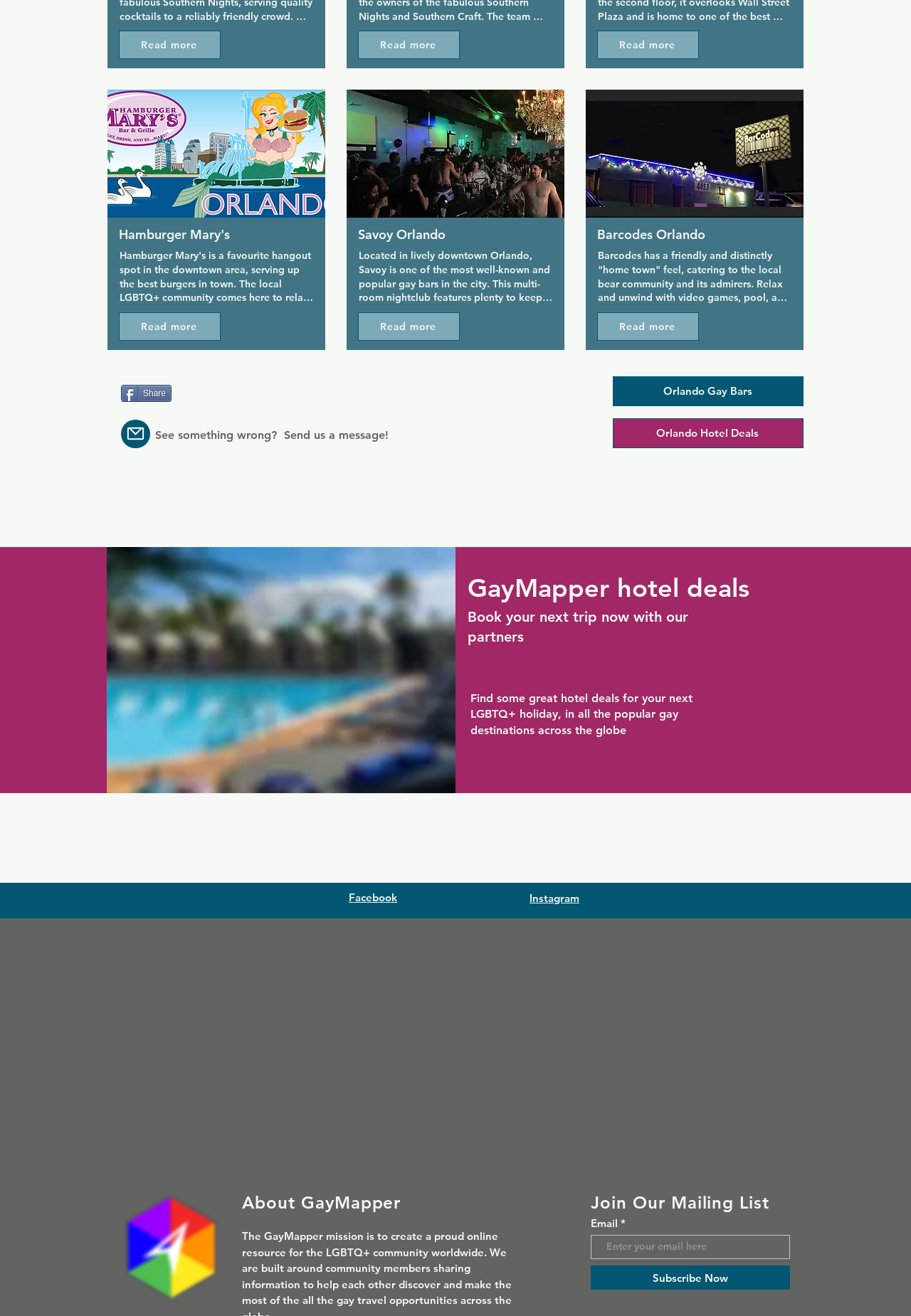Could you specify the bounding box coordinates for the clickable section to complete the following instruction: "Subscribe to the mailing list"?

[0.648, 0.962, 0.867, 0.98]